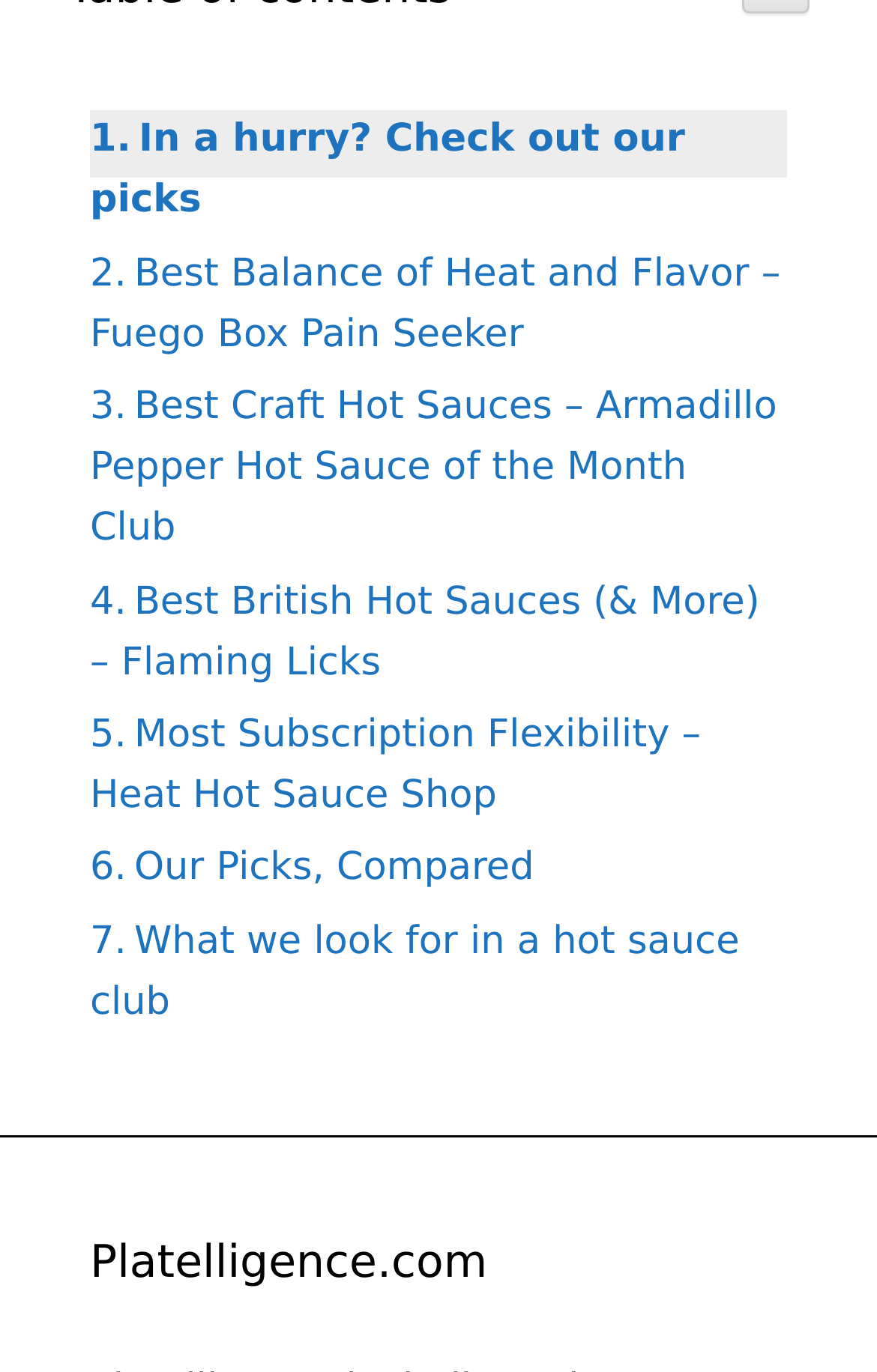Respond concisely with one word or phrase to the following query:
What is the first hot sauce club mentioned?

Fuego Box Pain Seeker